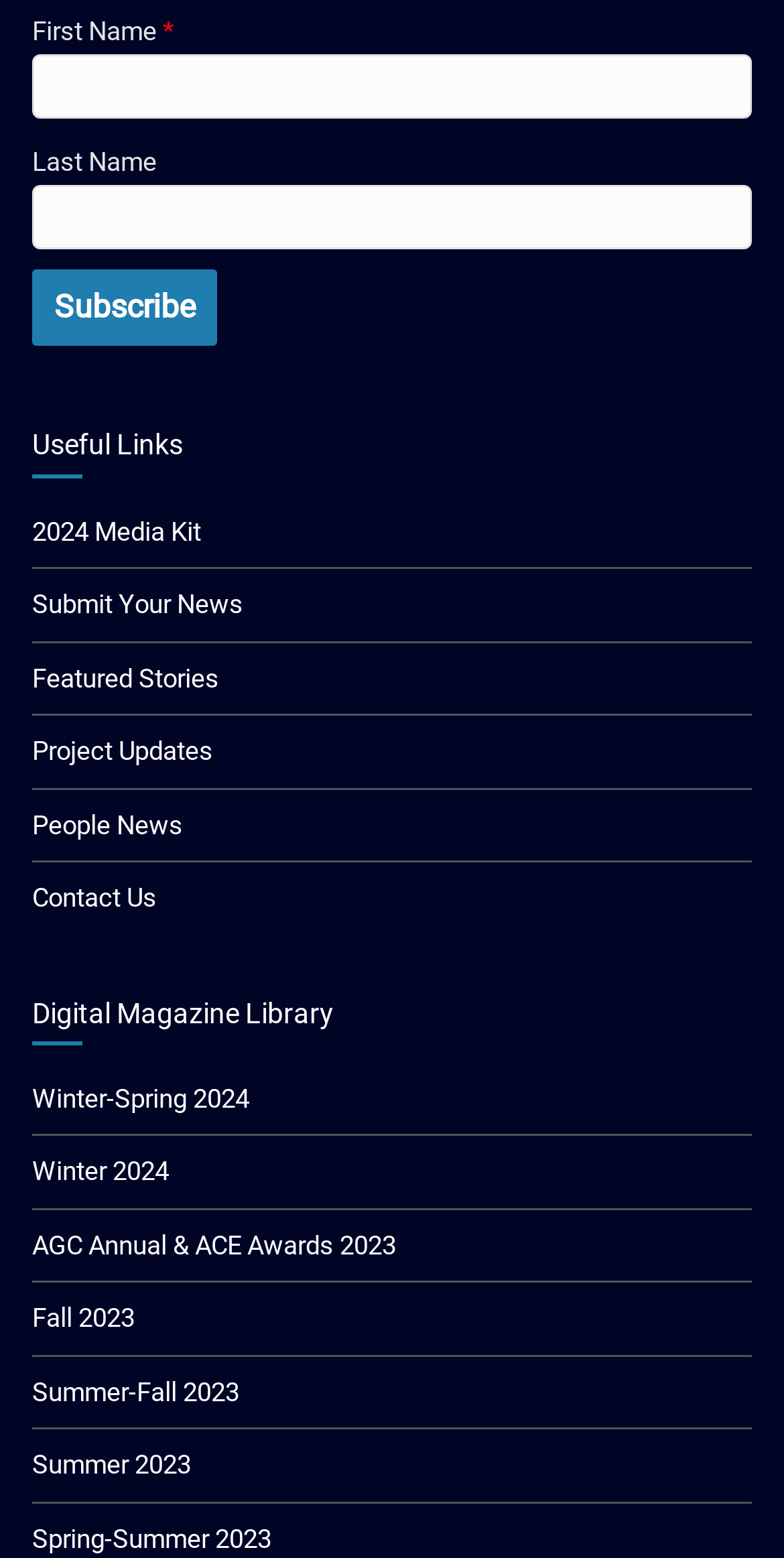Using the format (top-left x, top-left y, bottom-right x, bottom-right y), and given the element description, identify the bounding box coordinates within the screenshot: parent_node: First Name * name="signup[first_name]"

[0.041, 0.035, 0.959, 0.076]